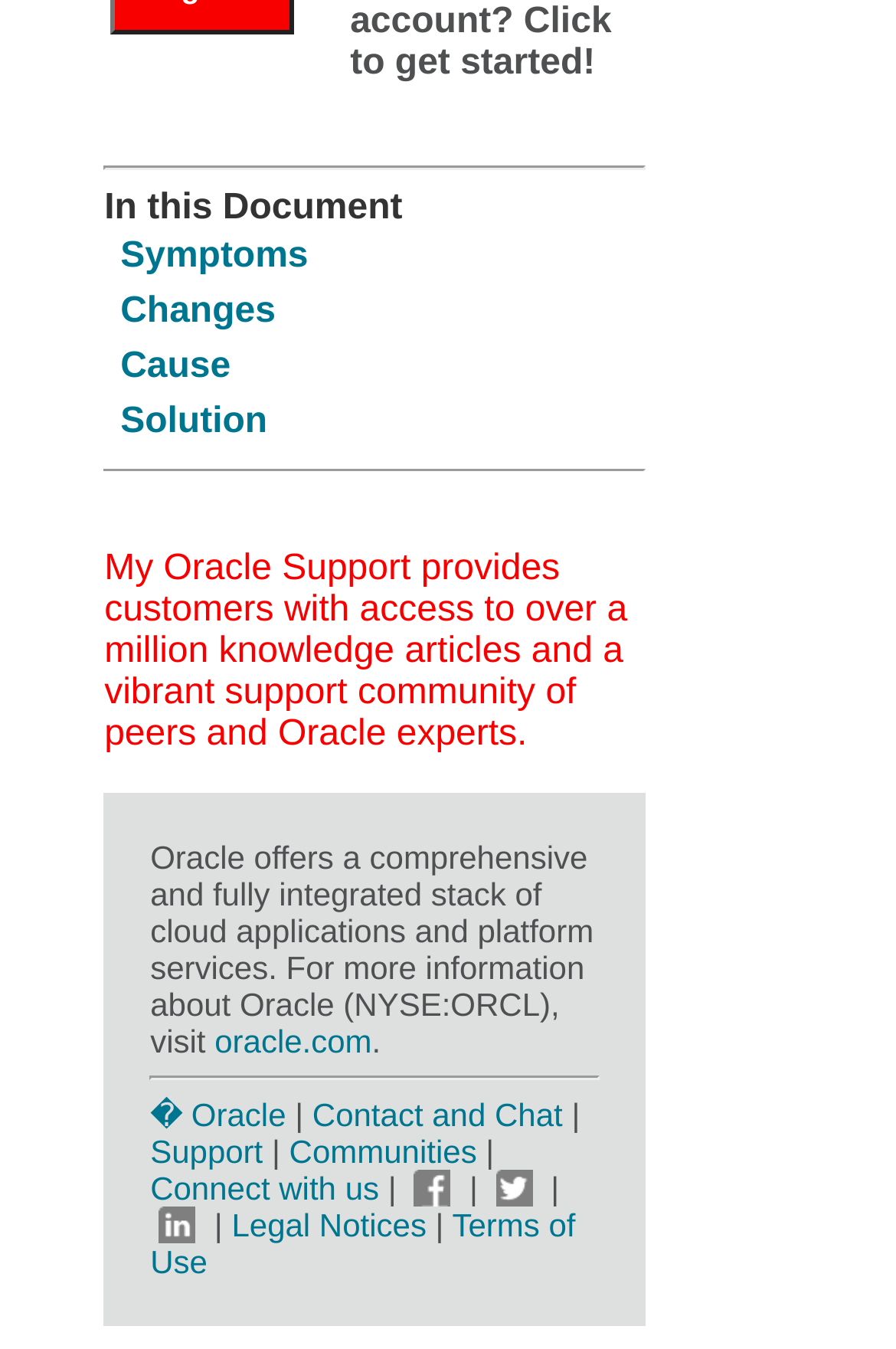How many tables are there in the first section?
Refer to the image and provide a concise answer in one word or phrase.

4